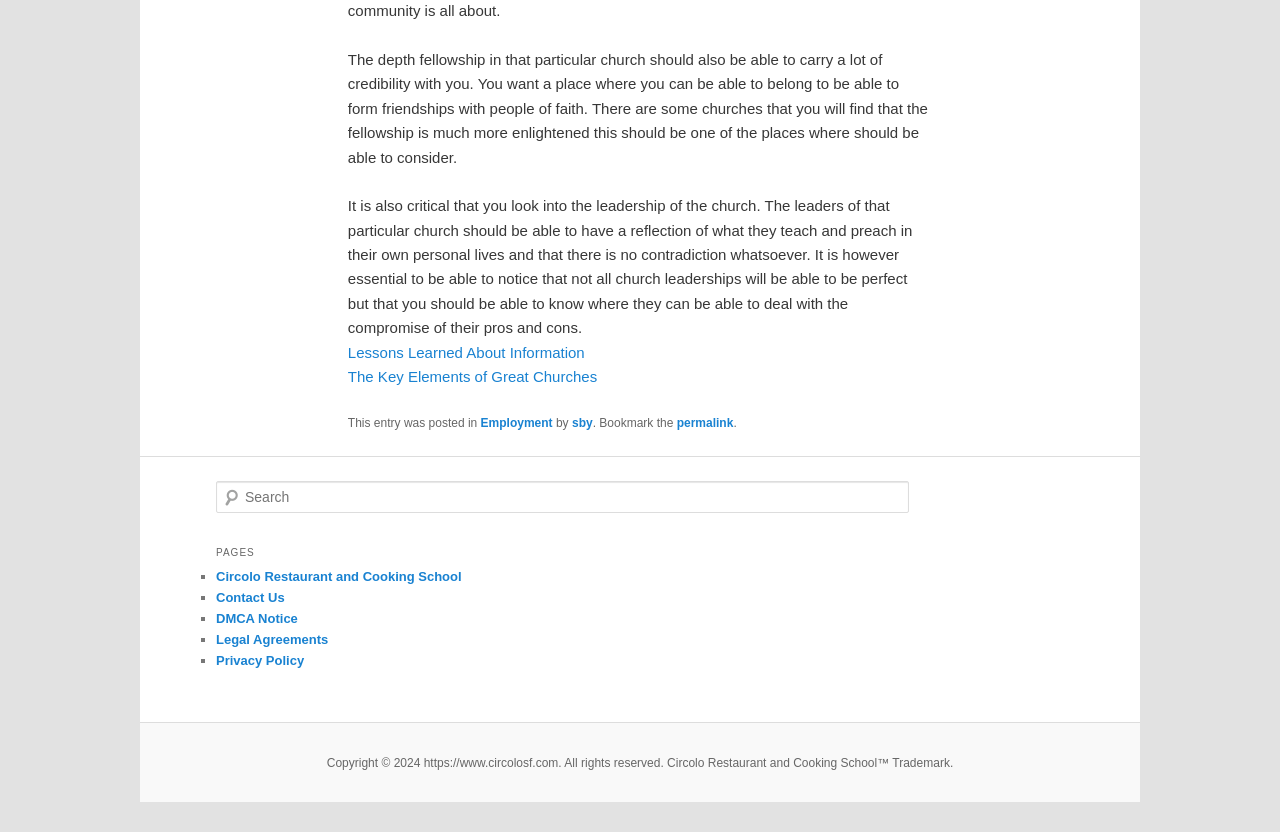What type of links are listed under 'PAGES'?
Using the image as a reference, deliver a detailed and thorough answer to the question.

The links listed under 'PAGES' are internal links, as they are not external URLs and are likely pointing to other pages within the same website, as indicated by the links [144], [146], [148], [150], and [152] which have descriptive text and are grouped under the heading 'PAGES'.